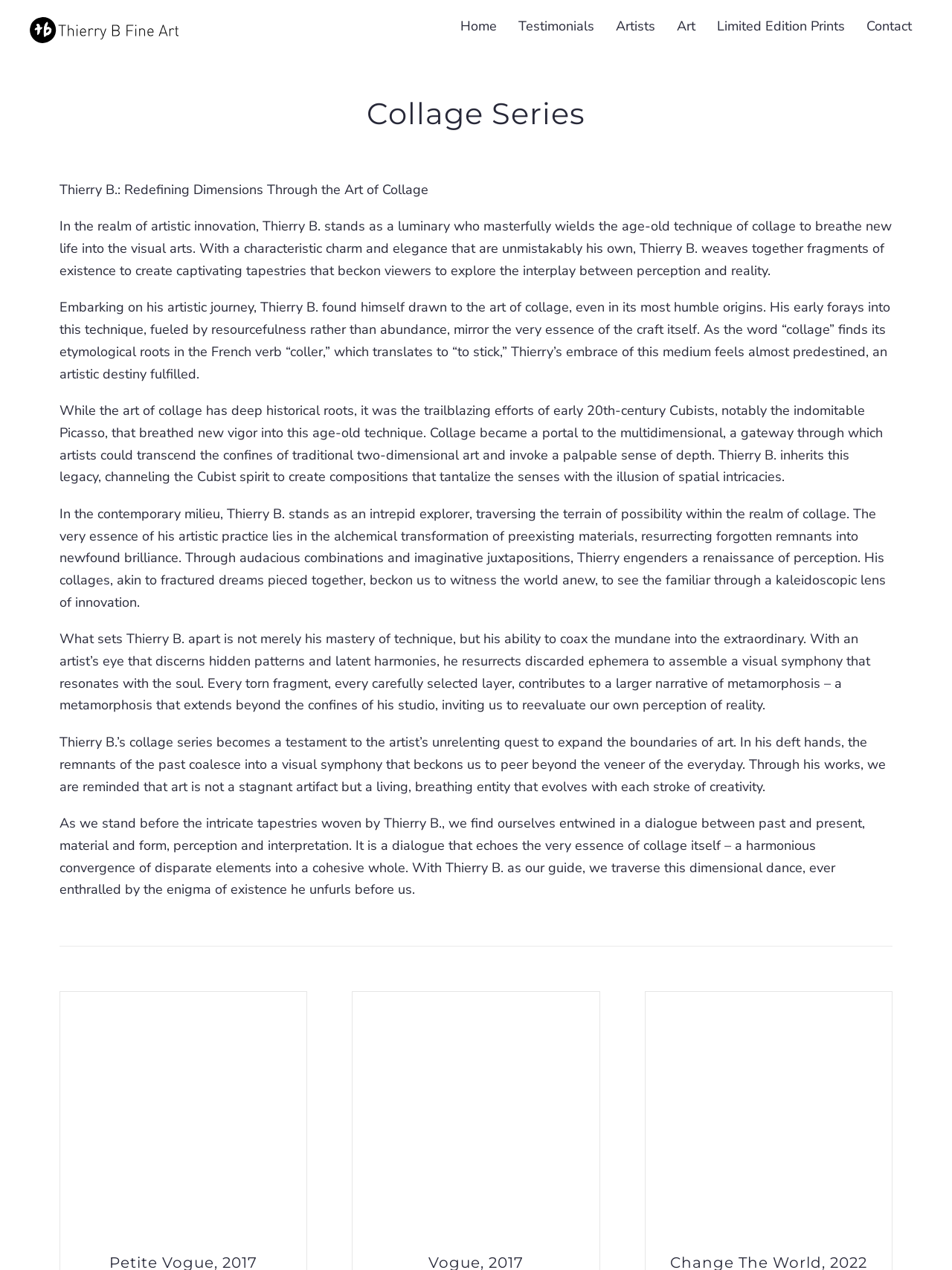Please identify the bounding box coordinates of the clickable element to fulfill the following instruction: "Click the Change link". The coordinates should be four float numbers between 0 and 1, i.e., [left, top, right, bottom].

[0.063, 0.872, 0.322, 0.883]